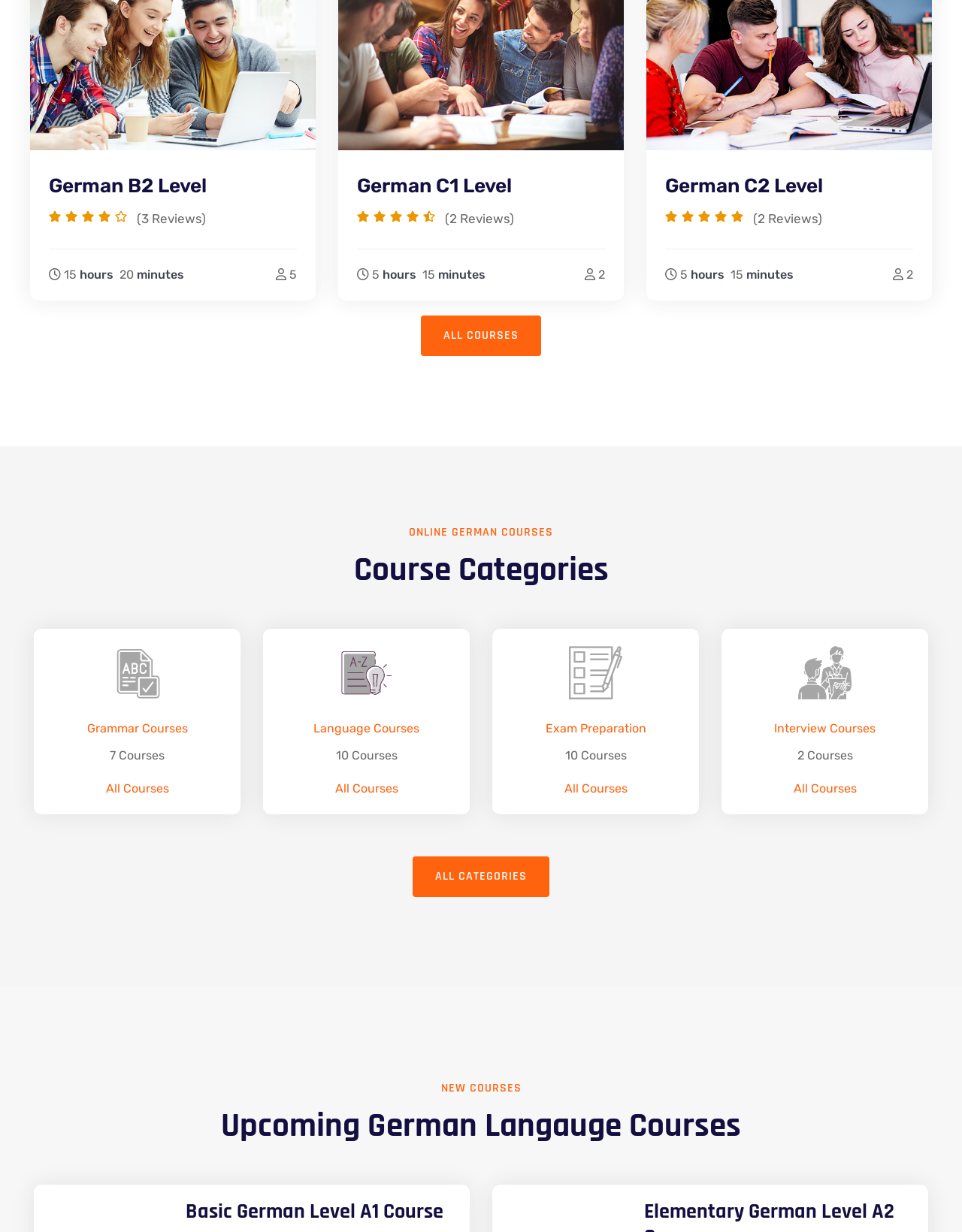Using the provided element description "German C1 Level", determine the bounding box coordinates of the UI element.

[0.371, 0.14, 0.532, 0.162]